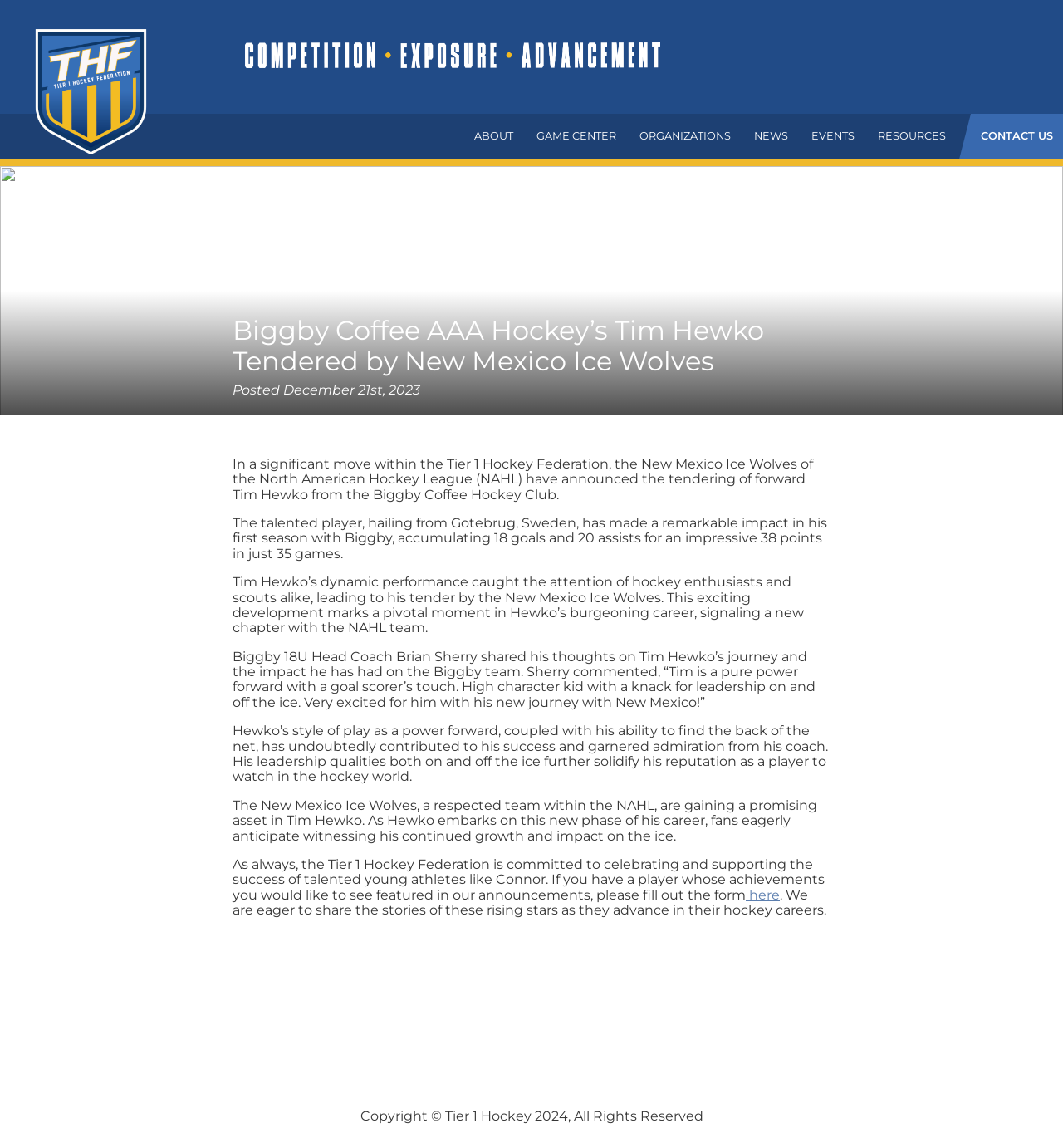What is the name of Tim Hewko's previous team?
Please provide a comprehensive and detailed answer to the question.

According to the article, Tim Hewko previously played for the Biggby Coffee Hockey Club. This information is found in the first paragraph of the article.